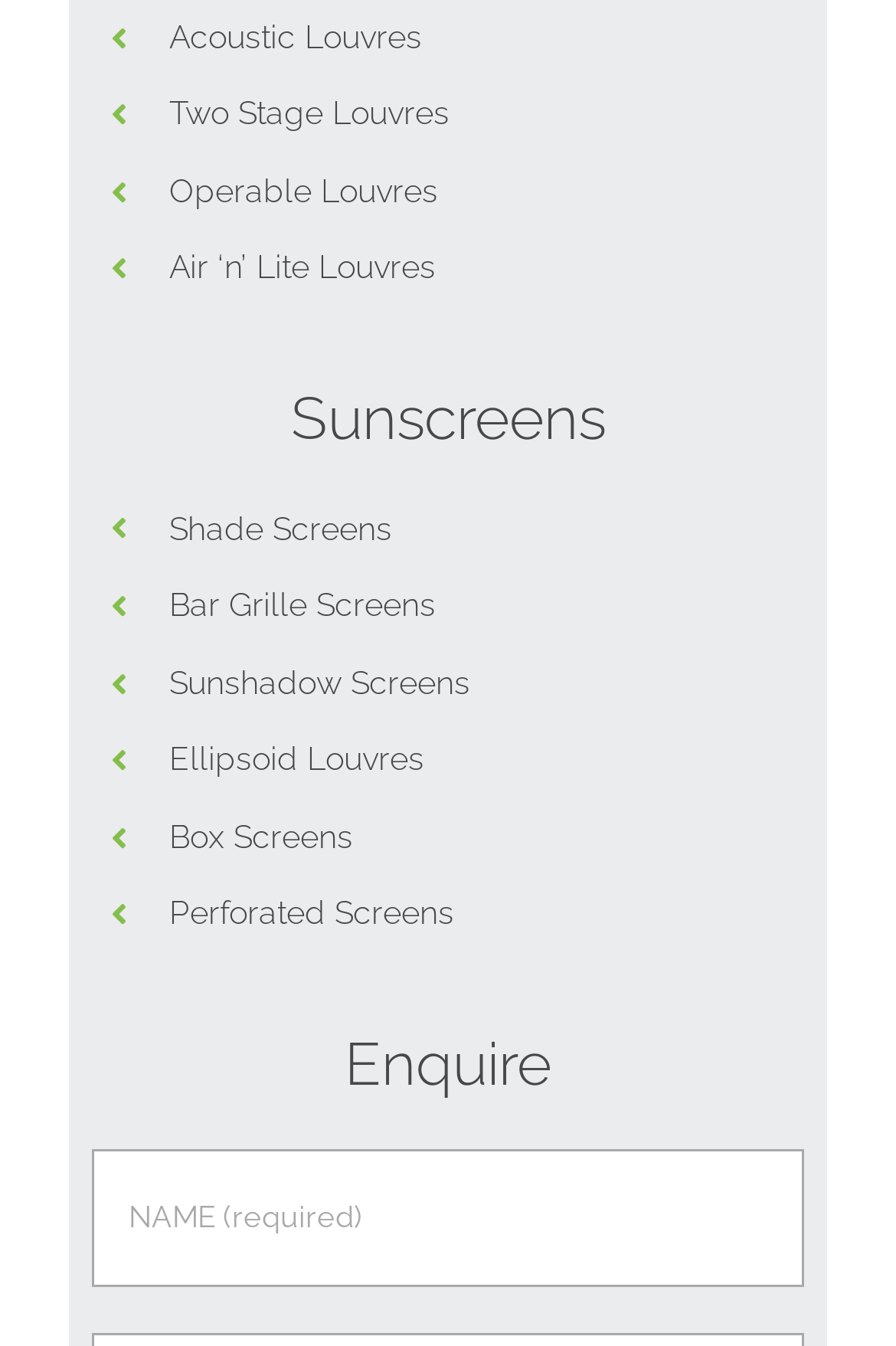Identify the bounding box coordinates of the element that should be clicked to fulfill this task: "Click on Acoustic Louvres". The coordinates should be provided as four float numbers between 0 and 1, i.e., [left, top, right, bottom].

[0.189, 0.013, 0.471, 0.04]